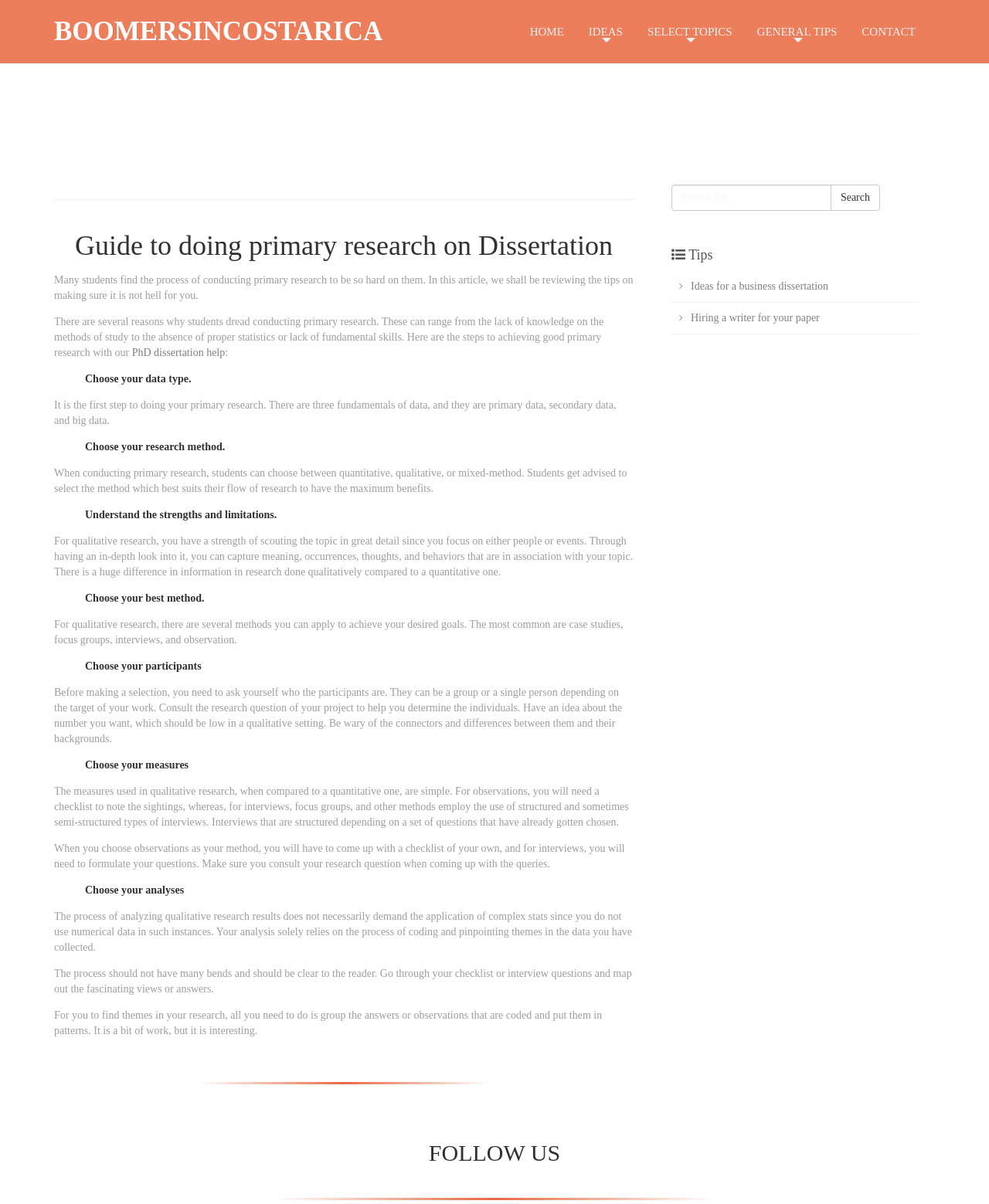Find the bounding box coordinates of the clickable area that will achieve the following instruction: "Click on the 'BOOMERSINCOSTARICA' link".

[0.043, 0.01, 0.399, 0.042]